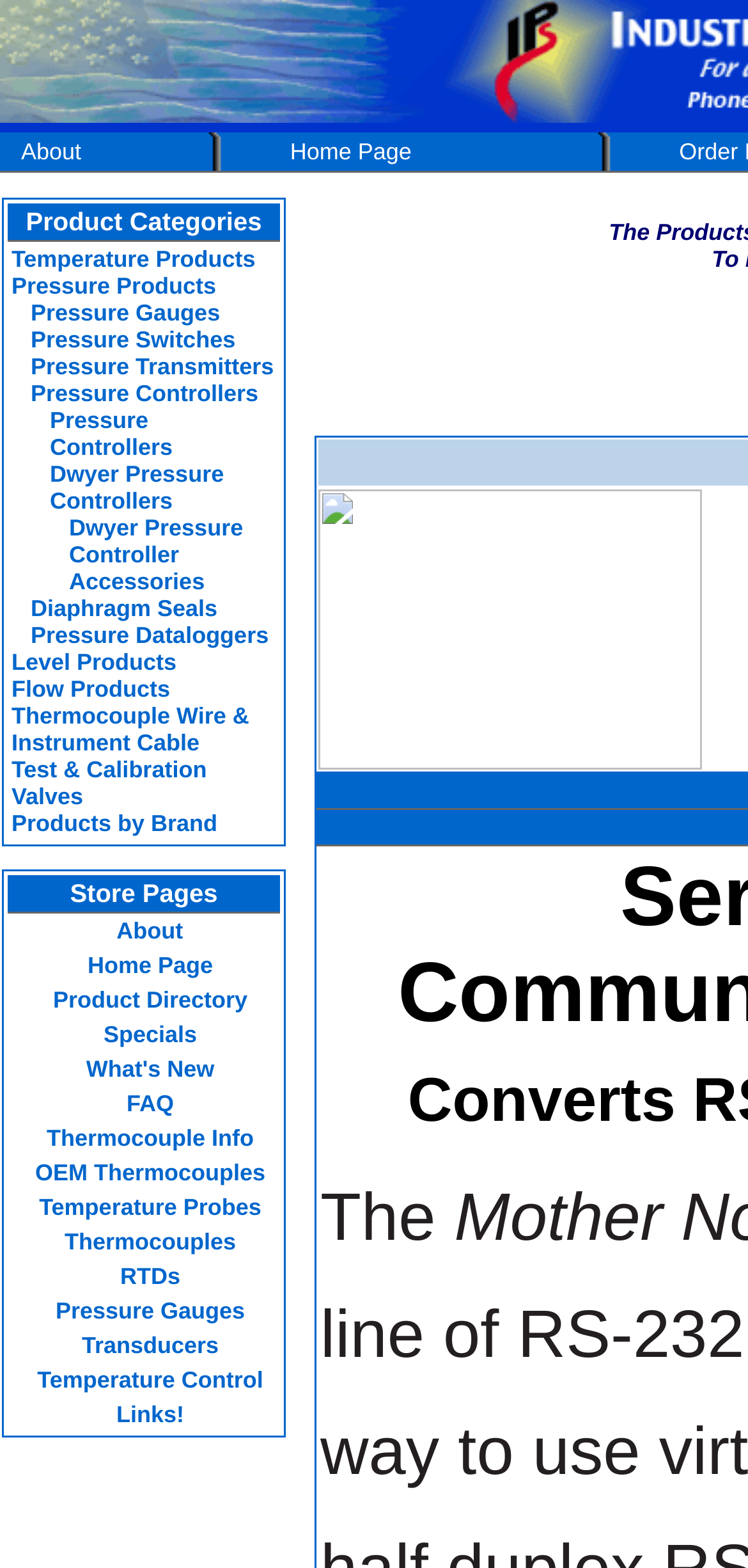Provide the bounding box coordinates of the HTML element described as: "Thermocouple Wire & Instrument Cable". The bounding box coordinates should be four float numbers between 0 and 1, i.e., [left, top, right, bottom].

[0.015, 0.448, 0.333, 0.482]